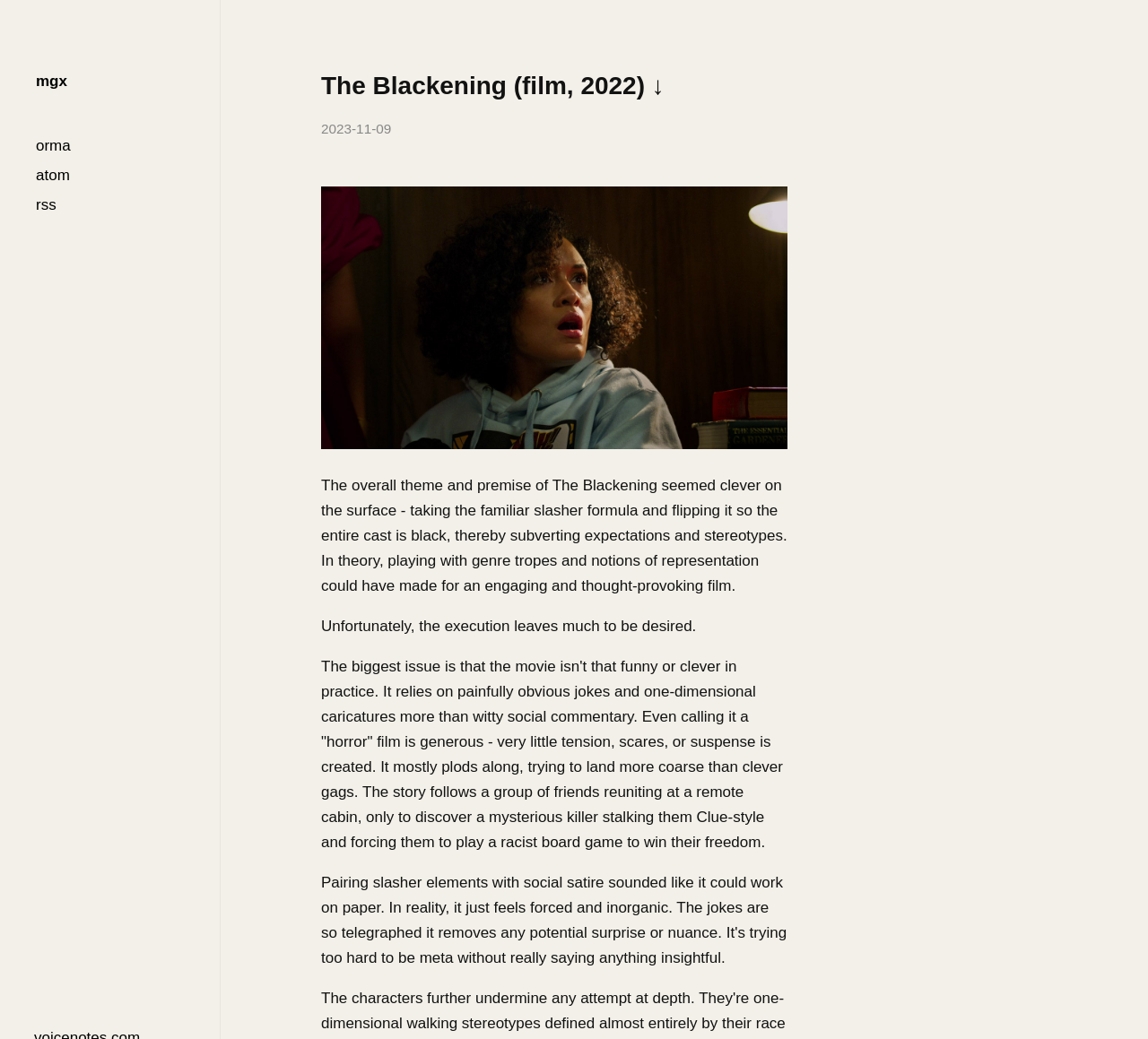Give a succinct answer to this question in a single word or phrase: 
What is the genre of the film?

Horror